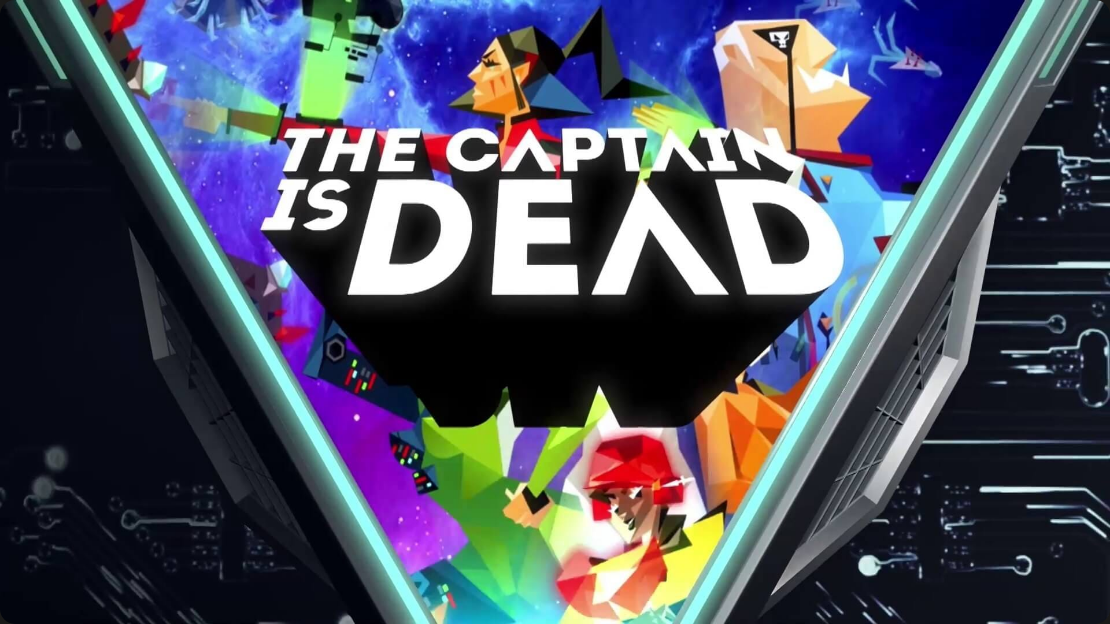Give a concise answer of one word or phrase to the question: 
What is the color scheme of the artwork?

colorful